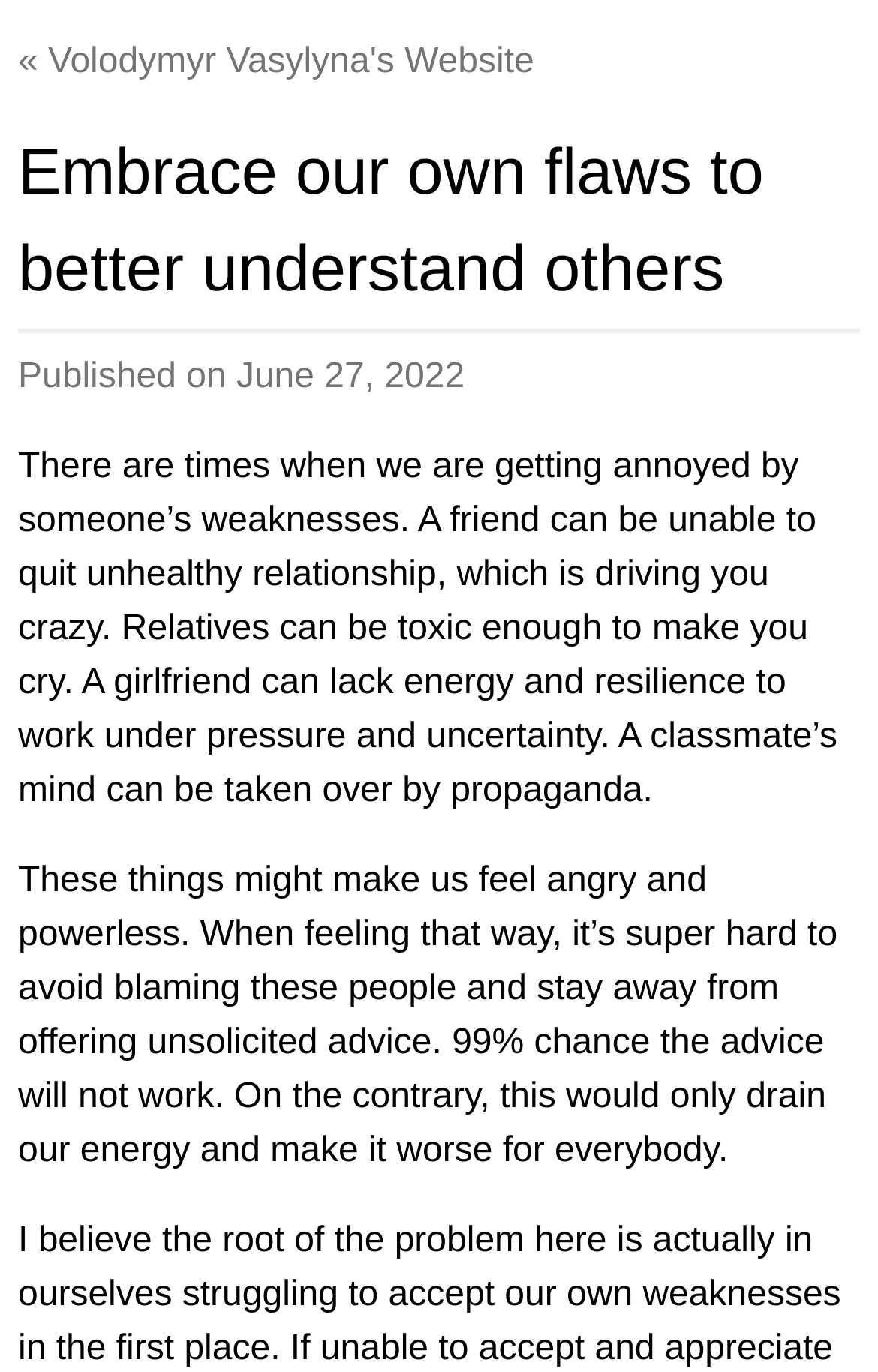What is the topic of the article?
Give a one-word or short-phrase answer derived from the screenshot.

Dealing with others' weaknesses